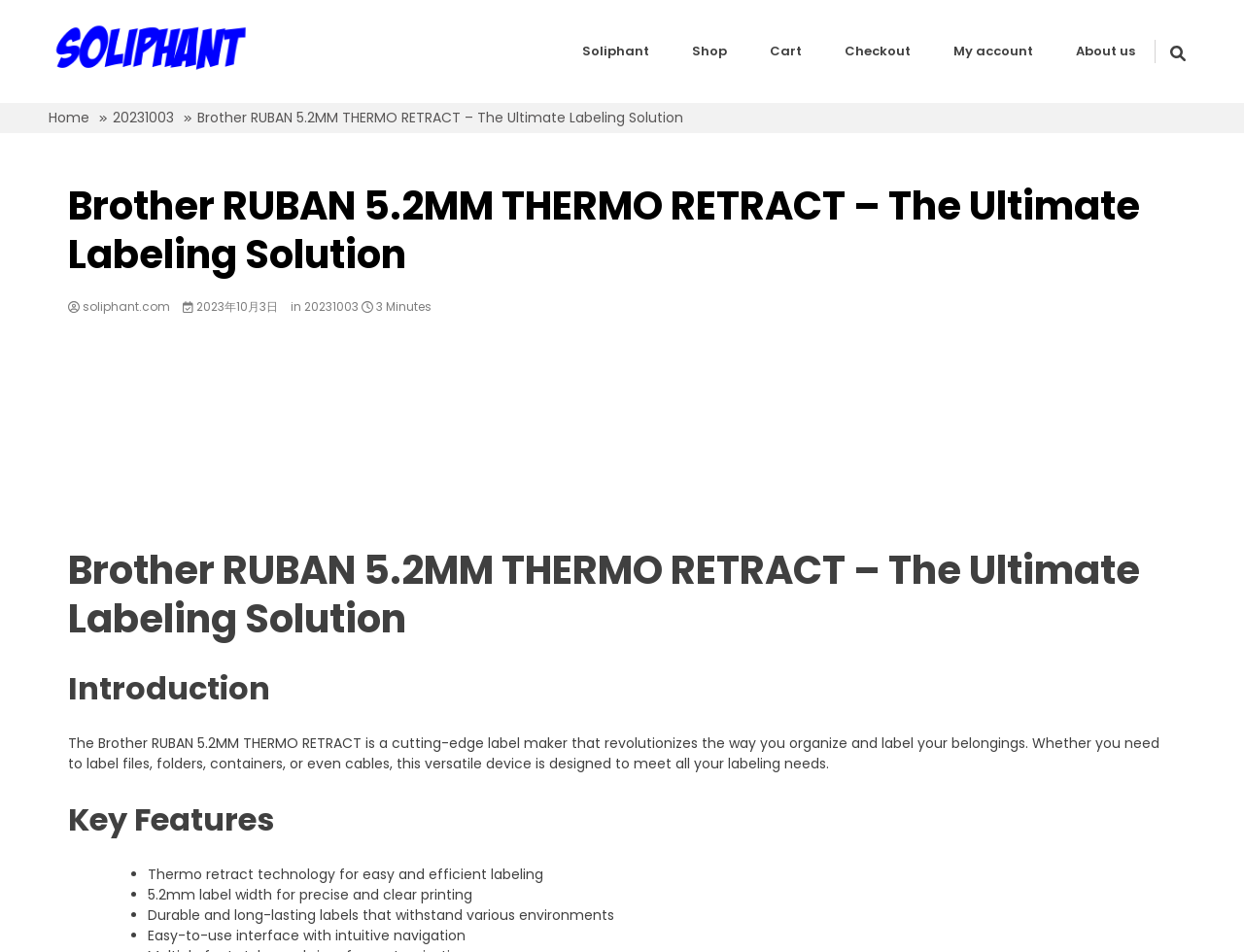Identify the bounding box of the HTML element described as: "Soliphant".

[0.452, 0.029, 0.538, 0.08]